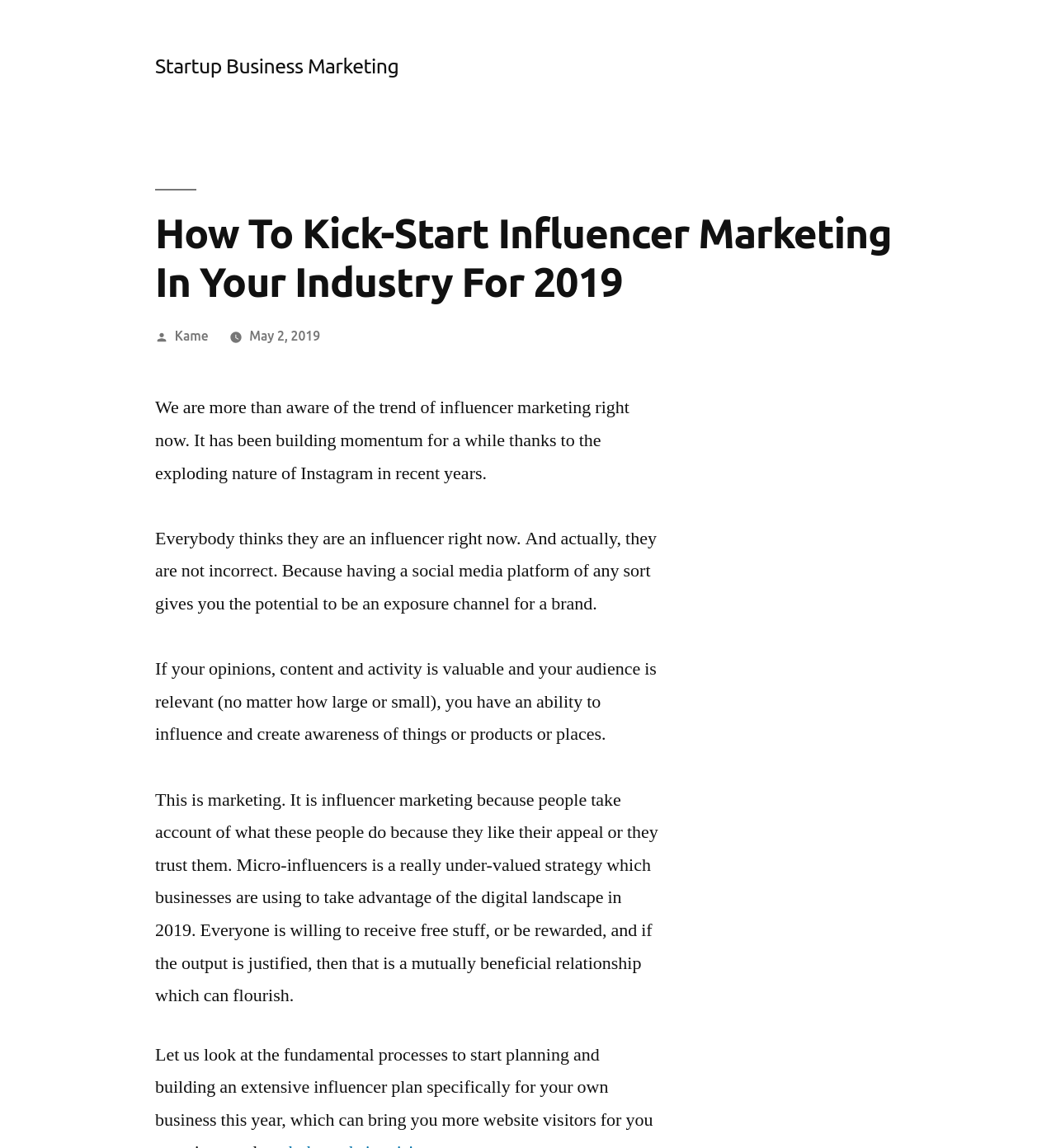Identify the bounding box for the UI element described as: "May 2, 2019July 12, 2019". The coordinates should be four float numbers between 0 and 1, i.e., [left, top, right, bottom].

[0.236, 0.286, 0.303, 0.299]